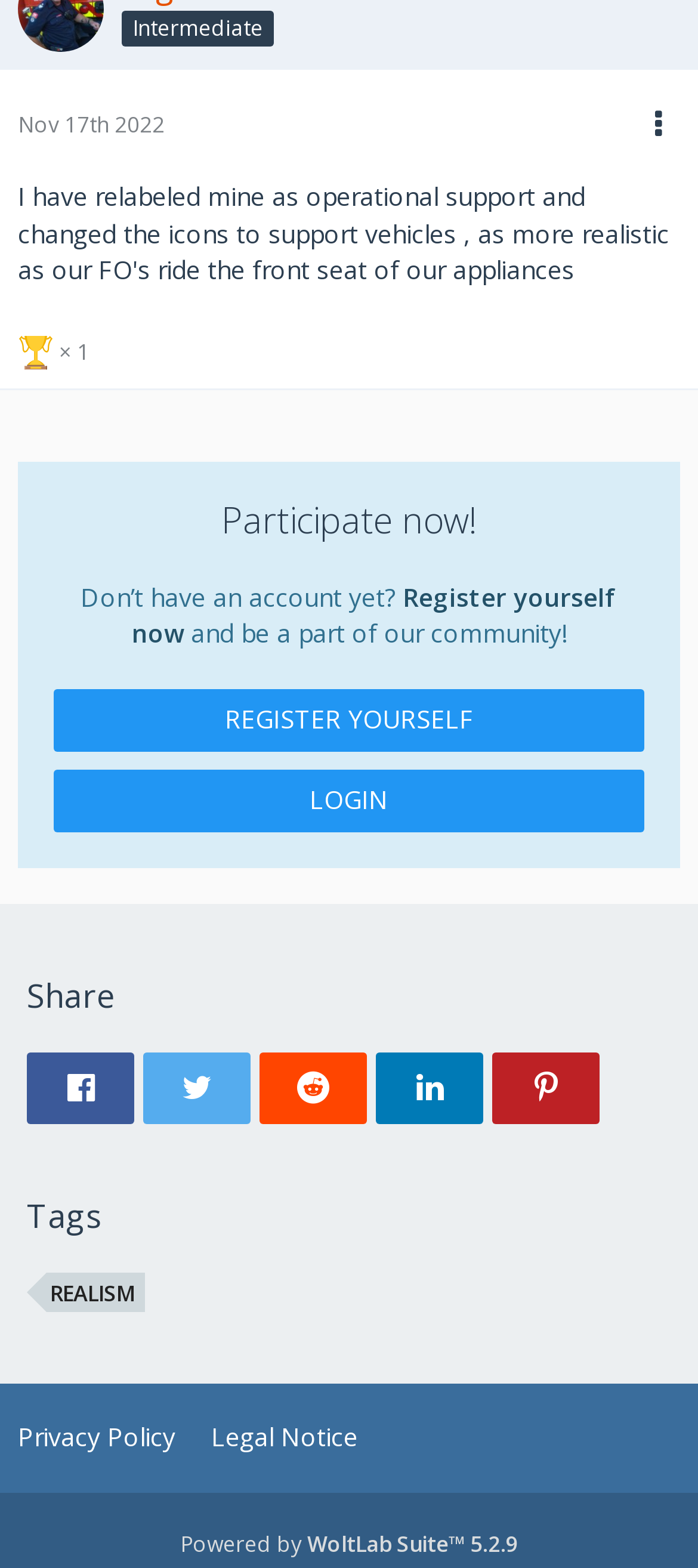What is the name of the software powering this website? Please answer the question using a single word or phrase based on the image.

WoltLab Suite